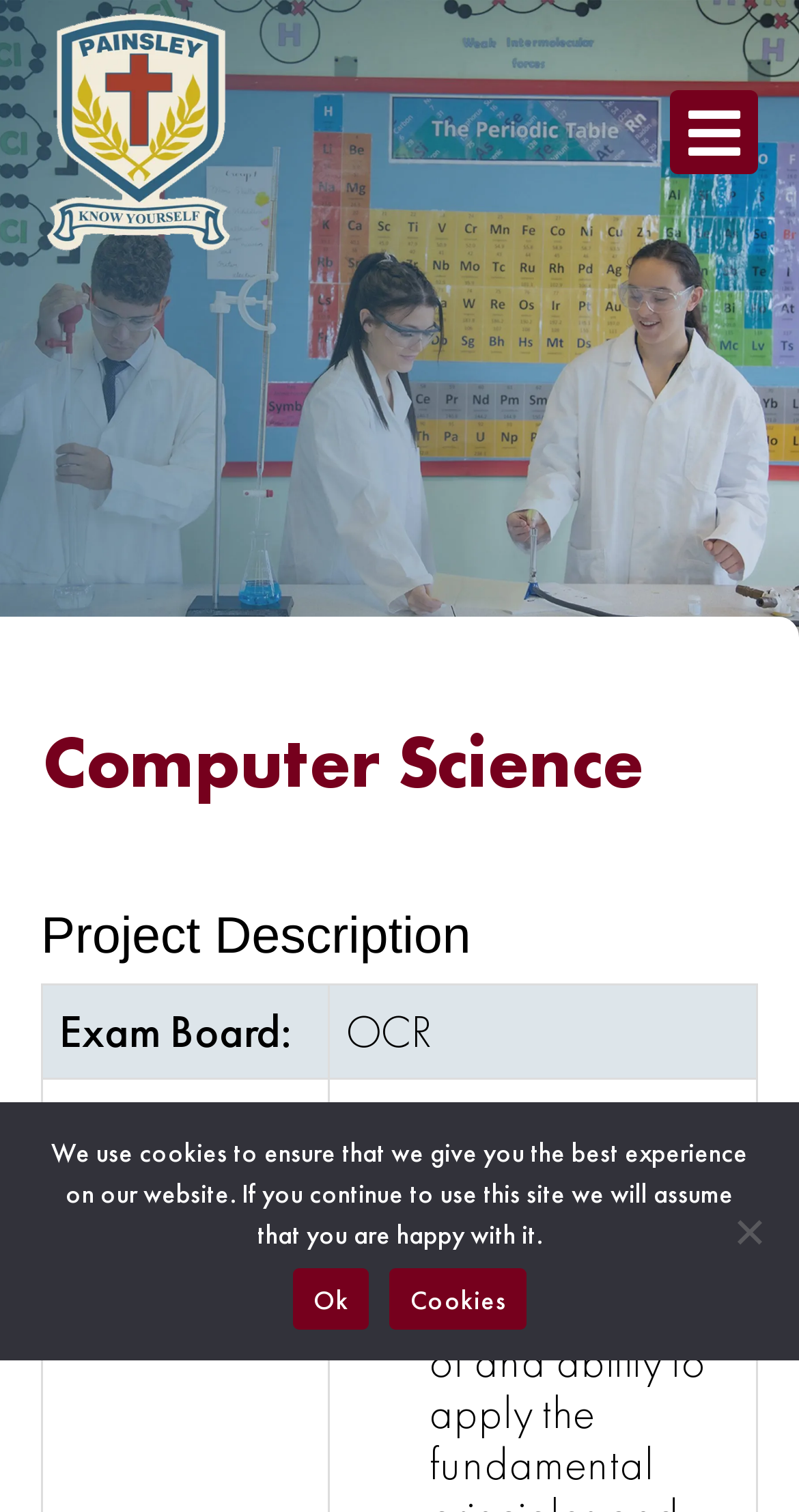Please find the bounding box for the UI element described by: "aria-label="Mobile Menu"".

[0.838, 0.059, 0.949, 0.115]